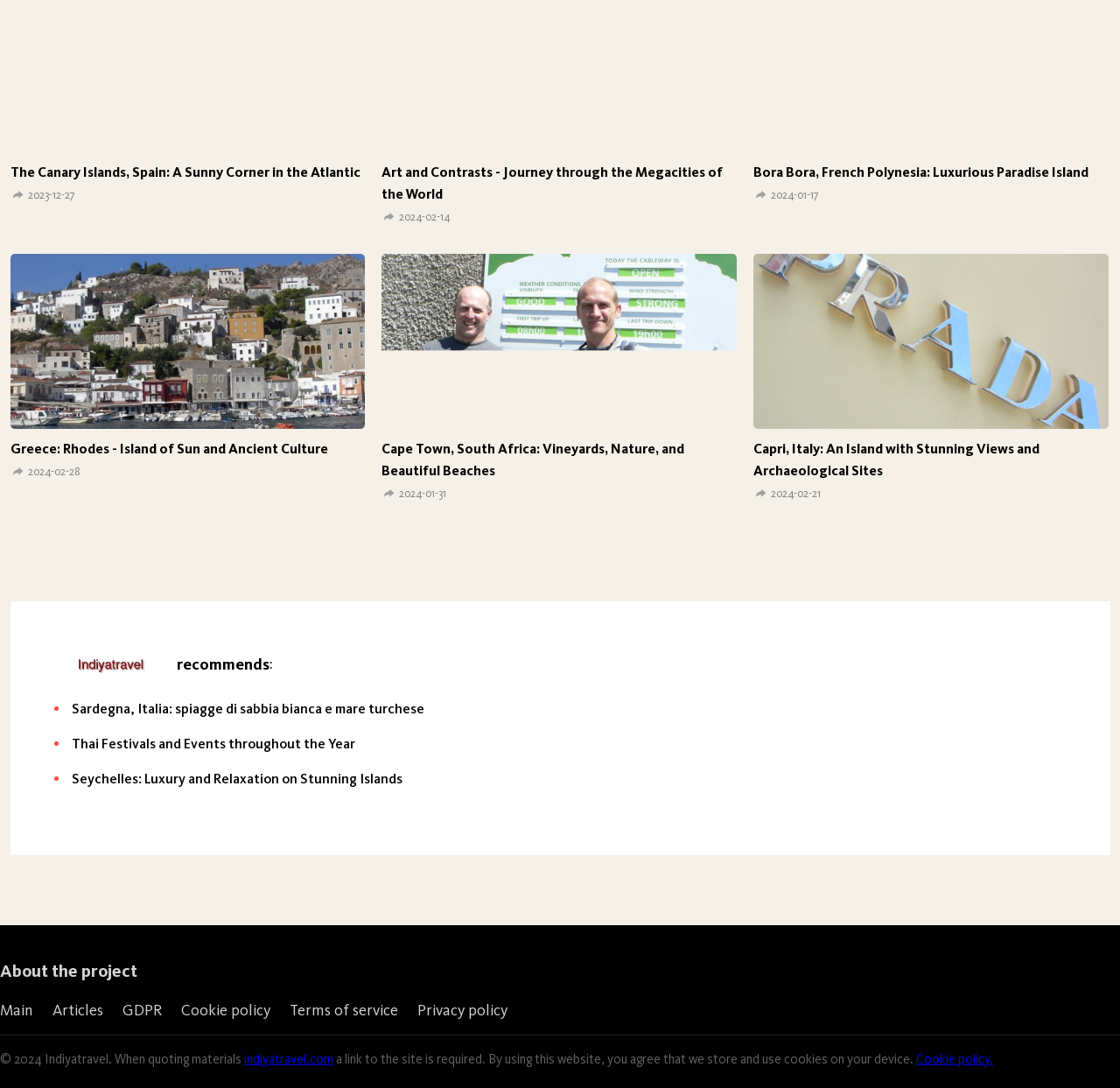Identify the bounding box coordinates for the region to click in order to carry out this instruction: "Go to 'About the project'". Provide the coordinates using four float numbers between 0 and 1, formatted as [left, top, right, bottom].

[0.0, 0.882, 0.123, 0.902]